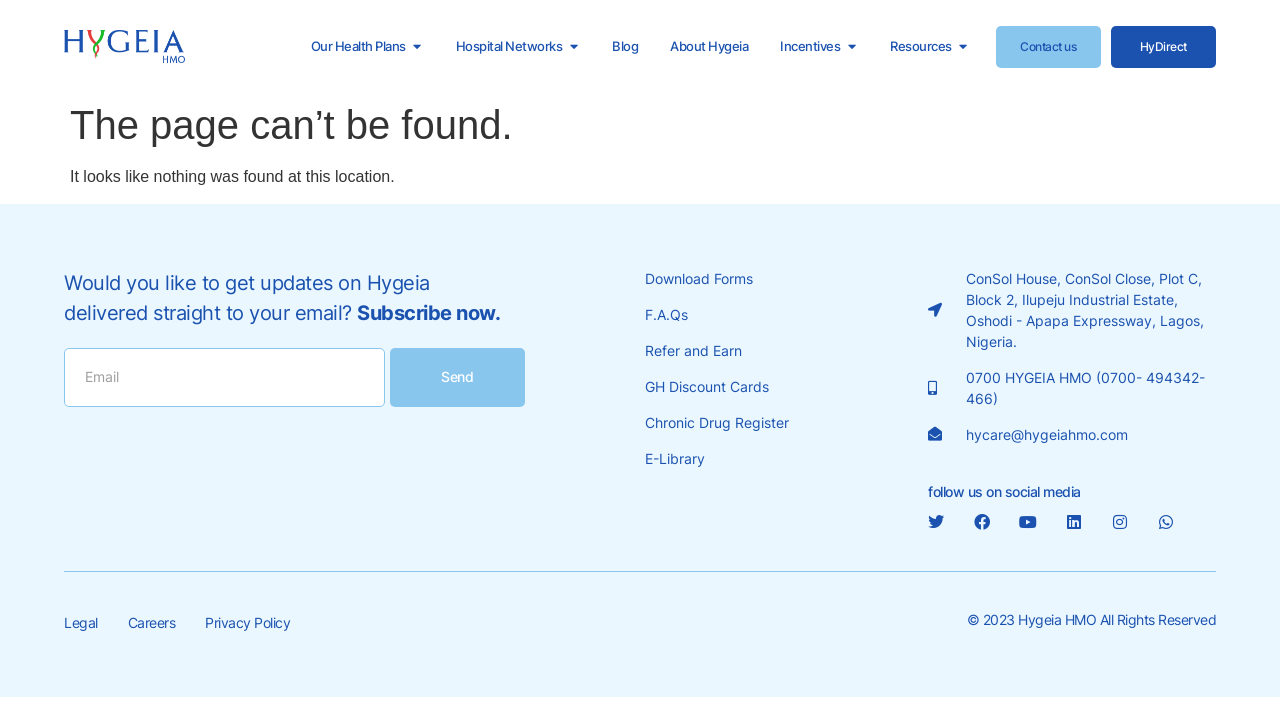Provide the bounding box coordinates of the HTML element described by the text: "F.A.Qs".

[0.5, 0.421, 0.725, 0.45]